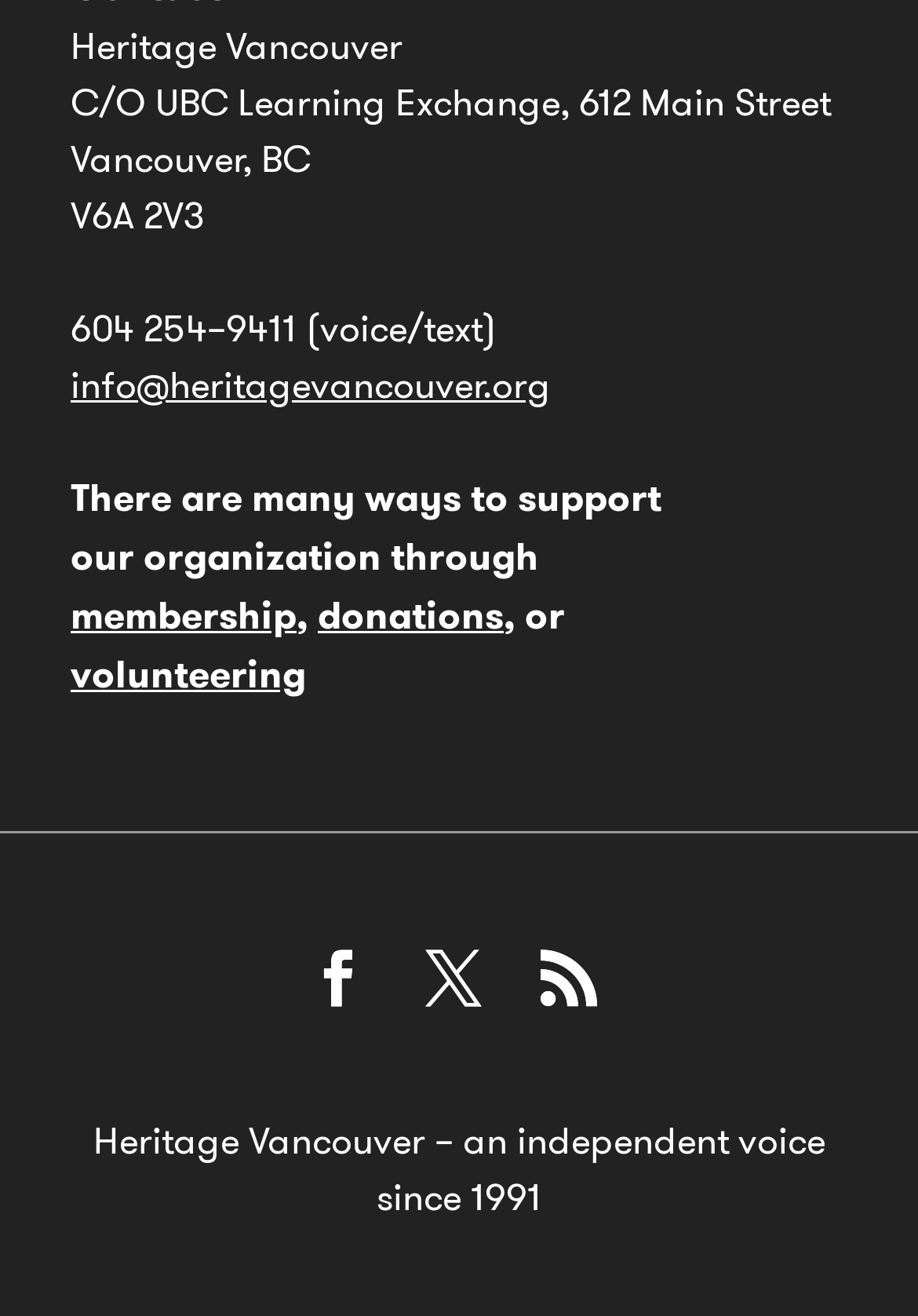Show me the bounding box coordinates of the clickable region to achieve the task as per the instruction: "make a donation".

[0.346, 0.448, 0.549, 0.486]